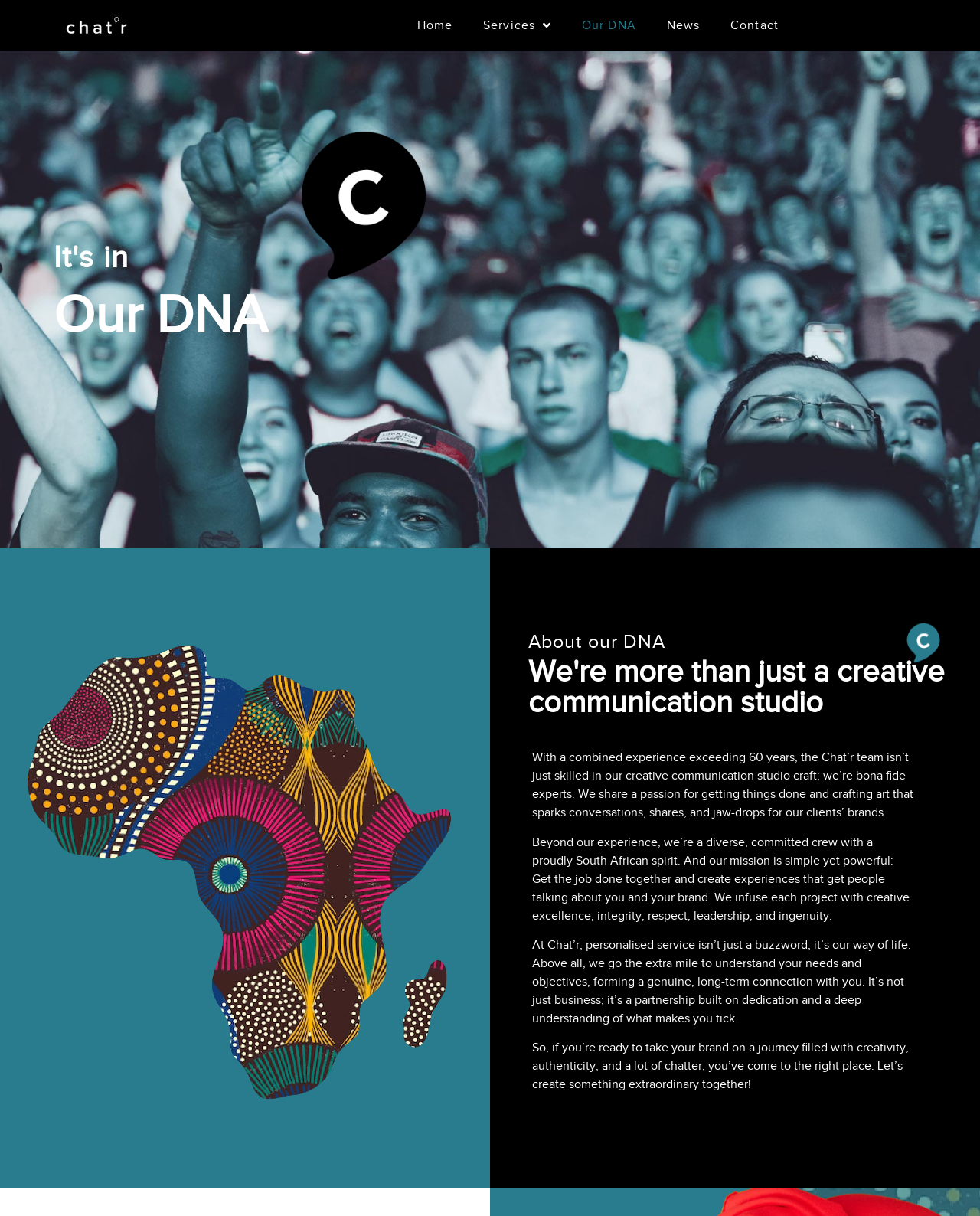Given the element description "News" in the screenshot, predict the bounding box coordinates of that UI element.

[0.665, 0.006, 0.73, 0.035]